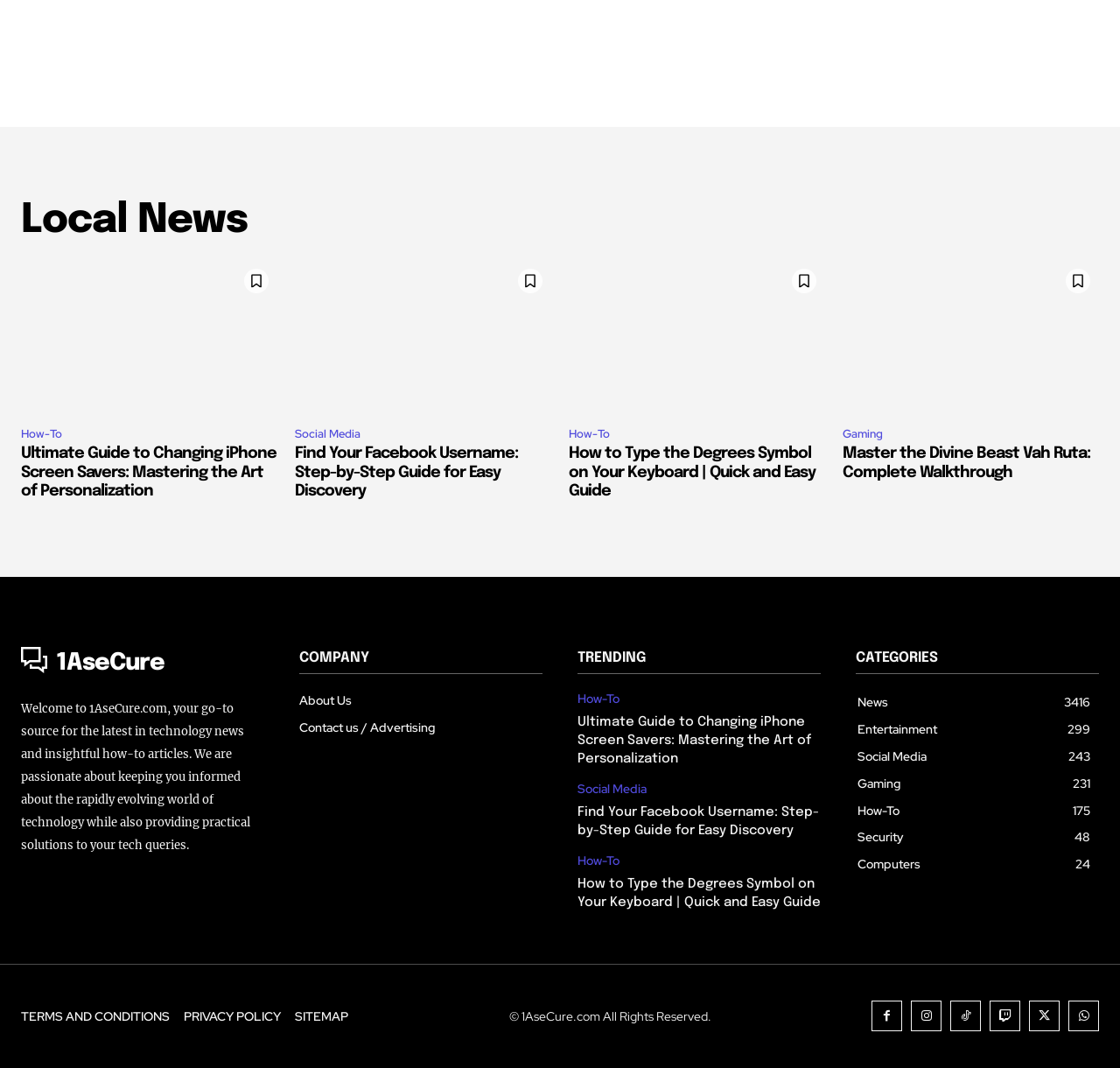Pinpoint the bounding box coordinates of the element that must be clicked to accomplish the following instruction: "Check the 'TERMS AND CONDITIONS'". The coordinates should be in the format of four float numbers between 0 and 1, i.e., [left, top, right, bottom].

[0.019, 0.939, 0.152, 0.964]